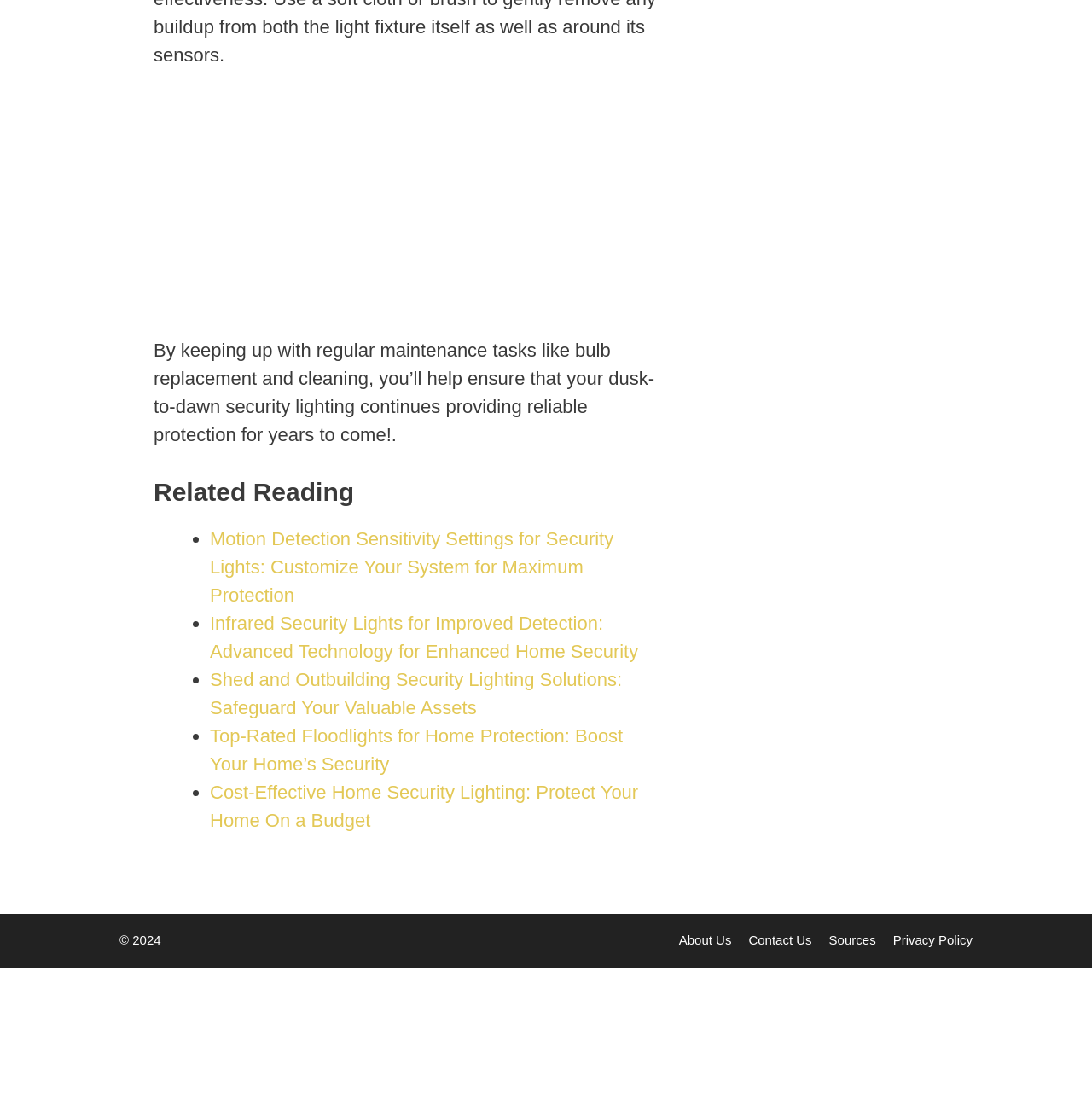Show the bounding box coordinates for the HTML element as described: "Sources".

[0.759, 0.849, 0.802, 0.862]